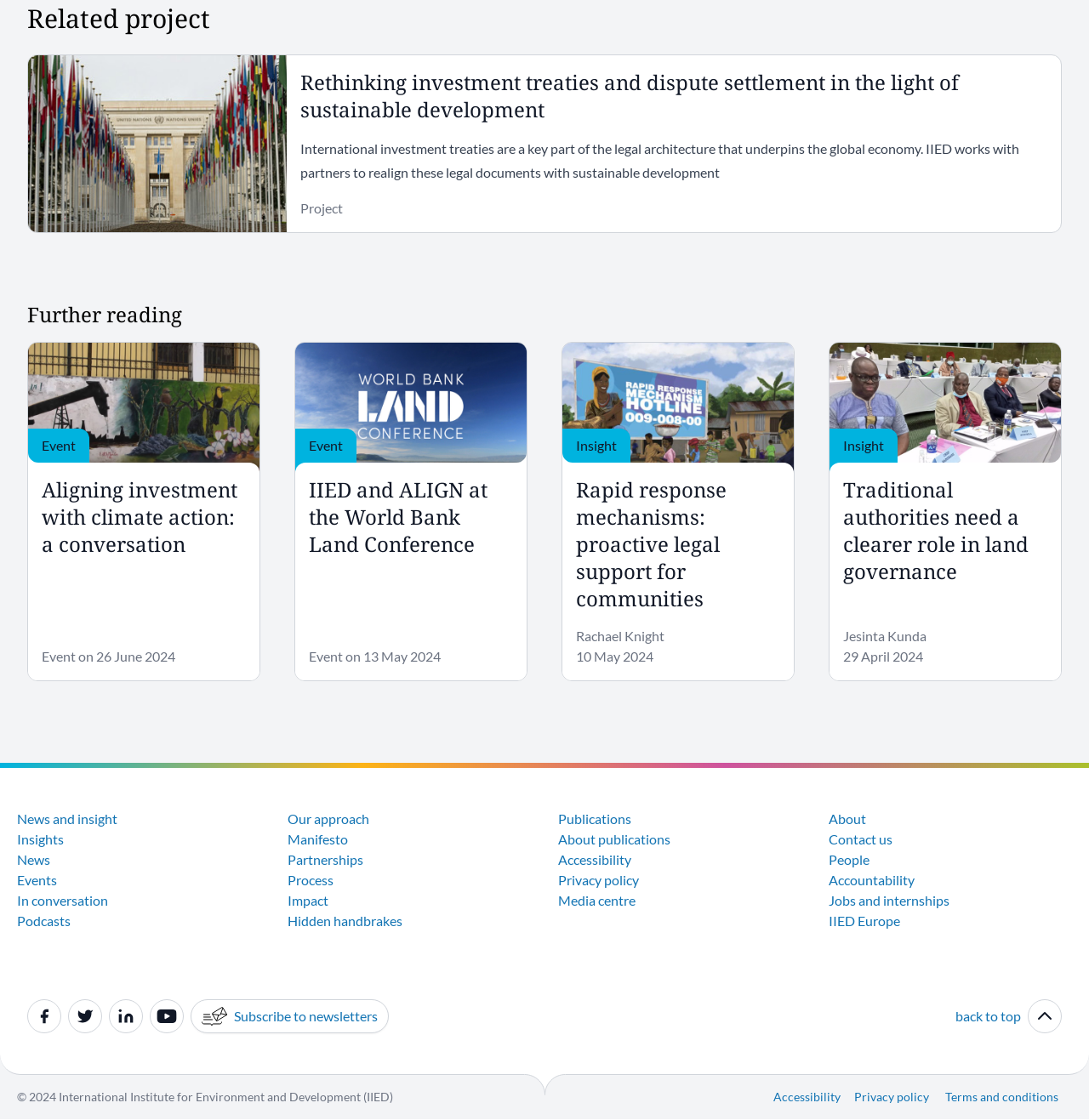Analyze the image and answer the question with as much detail as possible: 
What is the author of the insight 'Rapid response mechanisms: proactive legal support for communities'?

The author's name can be found in the link 'Rapid response mechanisms: proactive legal support for communities Rachael Knight 10 May 2024', which is located in the article section of the webpage.